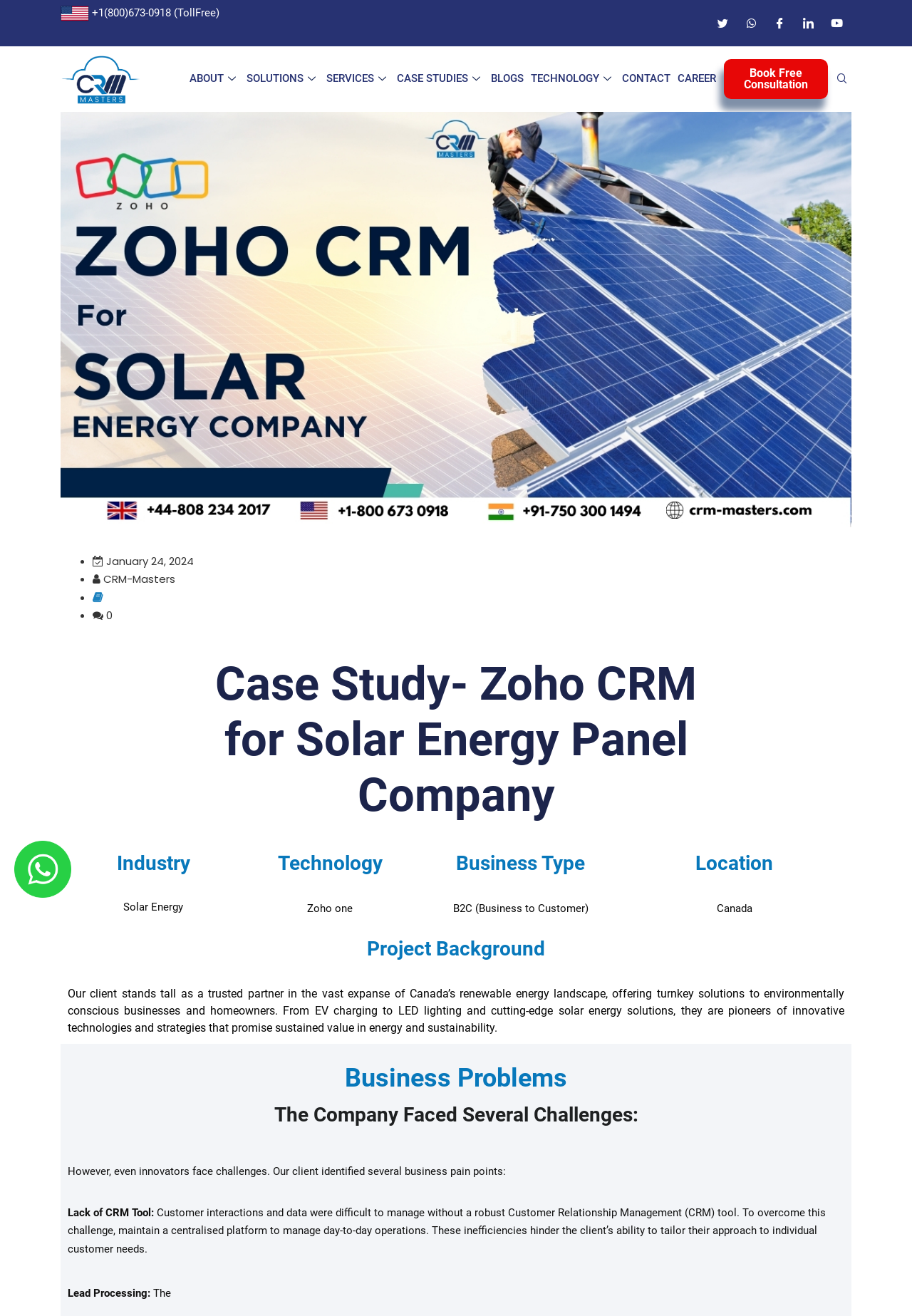Identify the bounding box coordinates for the UI element mentioned here: "Blogs". Provide the coordinates as four float values between 0 and 1, i.e., [left, top, right, bottom].

[0.534, 0.041, 0.578, 0.079]